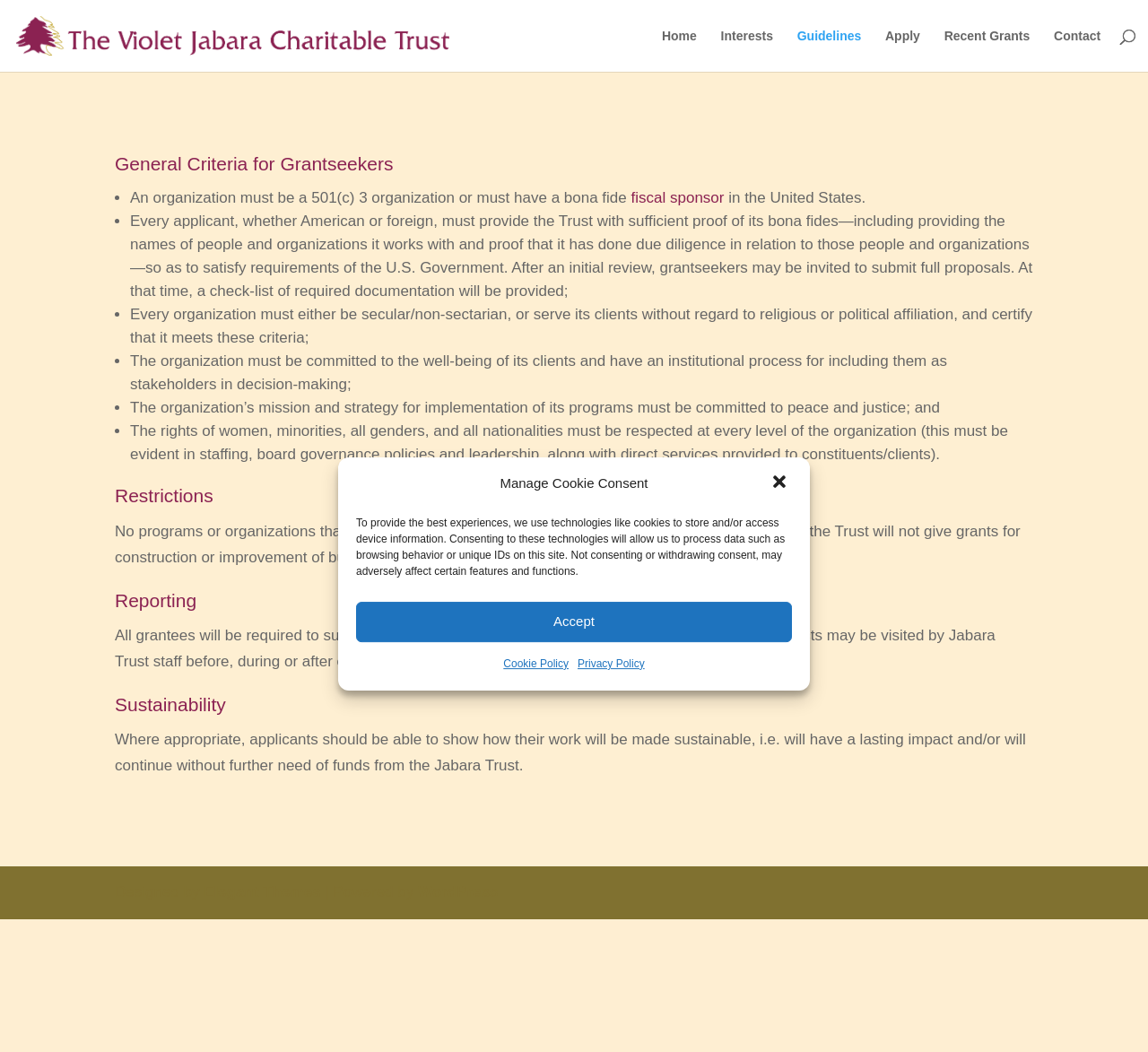Create a detailed summary of the webpage's content and design.

The webpage is about the Grantmaking Guidelines of the Violet Jabara Trust. At the top, there is a dialog box for managing cookie consent, which includes a button to close the dialog, a description of the cookie policy, and buttons to accept or opt-out. Below this, there is a header section with a logo and a navigation menu consisting of links to the home page, interests, guidelines, apply, recent grants, and contact.

The main content of the page is an article that outlines the grantmaking guidelines. It starts with a heading and then lists the general criteria for grantseekers, which includes four points: the organization must be a 501(c)3 organization or have a fiscal sponsor, provide proof of its bona fides, be secular or non-sectarian, and respect the rights of women, minorities, and all genders.

The article then outlines the restrictions, which include not funding programs or organizations that are primarily religious or political in nature, and not giving grants for construction or improvement of buildings or to individuals.

Next, the article discusses reporting requirements, stating that all grantees will be required to submit a final report, including benchmarks of progress, and may be visited by Jabara Trust staff.

Finally, the article touches on sustainability, stating that applicants should show how their work will be made sustainable and have a lasting impact.

At the bottom of the page, there is a footer section with a copyright notice and links to the designers of the website, Elegant Themes, and the platform used, WordPress.